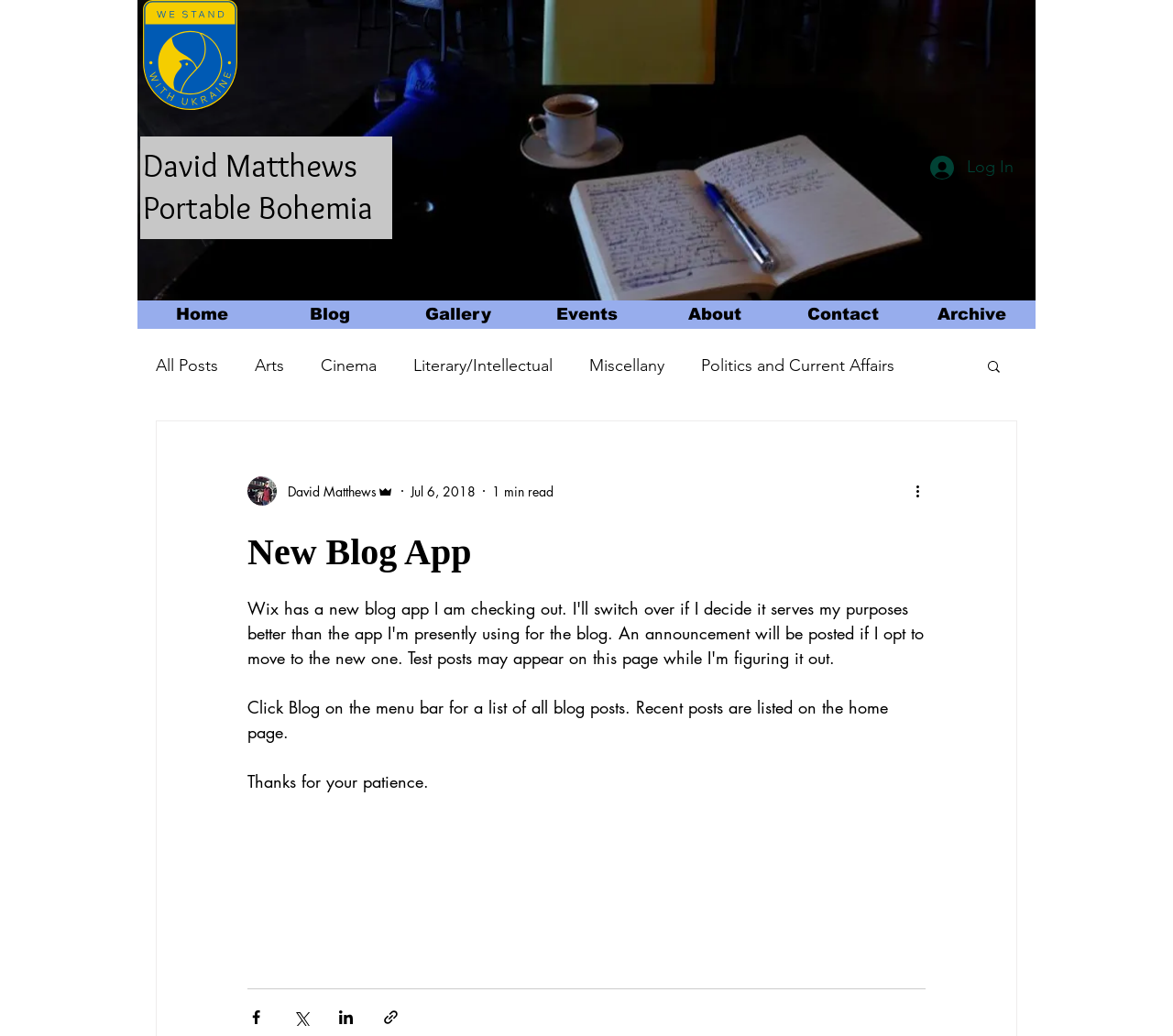Describe all visible elements and their arrangement on the webpage.

This webpage appears to be a blog post titled "New Blog App" by David Matthews. At the top left corner, there is an image with the caption "We Stand with Ukraine". Below it, there is a heading that reads "David Matthews Portable Bohemia" with a link to the blog's homepage. 

To the right of the heading, there is a login button accompanied by a small icon. Below the login button, there is a navigation menu with links to different sections of the website, including Home, Blog, Gallery, Events, About, Contact, and Archive.

On the left side of the page, there is another navigation menu specific to the blog, with links to categories such as All Posts, Arts, Cinema, Literary/Intellectual, Miscellany, and Politics and Current Affairs. Below this menu, there is a search button with a small icon.

The main content of the page is an article titled "New Blog App" which discusses the author's experience with a new blog app. The article is accompanied by a writer's picture and information about the author, including their name and role as admin. The article also displays the date and time it was written, as well as the estimated reading time.

Below the article, there are buttons to share the post via Facebook, Twitter, LinkedIn, or a link. Each button is accompanied by a small icon. At the bottom of the page, there is a note that says "Click Blog on the menu bar for a list of all blog posts. Recent posts are listed on the home page." followed by a message thanking the reader for their patience.